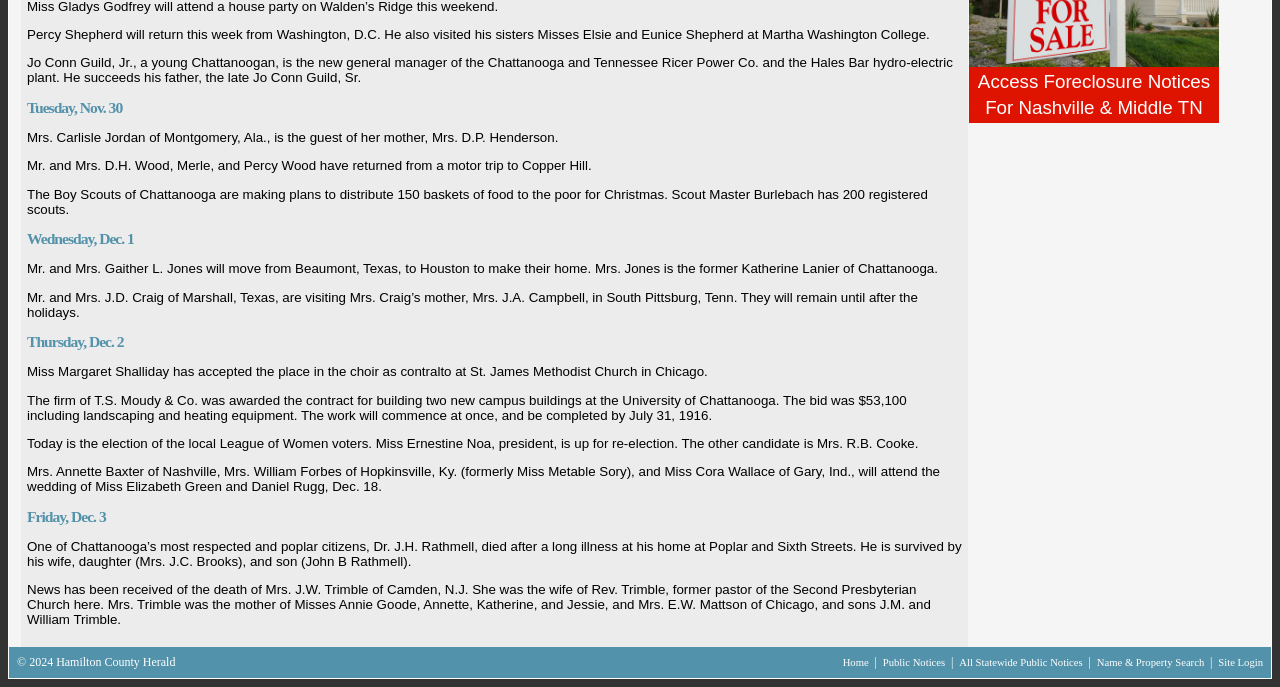Please provide the bounding box coordinate of the region that matches the element description: All Statewide Public Notices. Coordinates should be in the format (top-left x, top-left y, bottom-right x, bottom-right y) and all values should be between 0 and 1.

[0.749, 0.956, 0.848, 0.972]